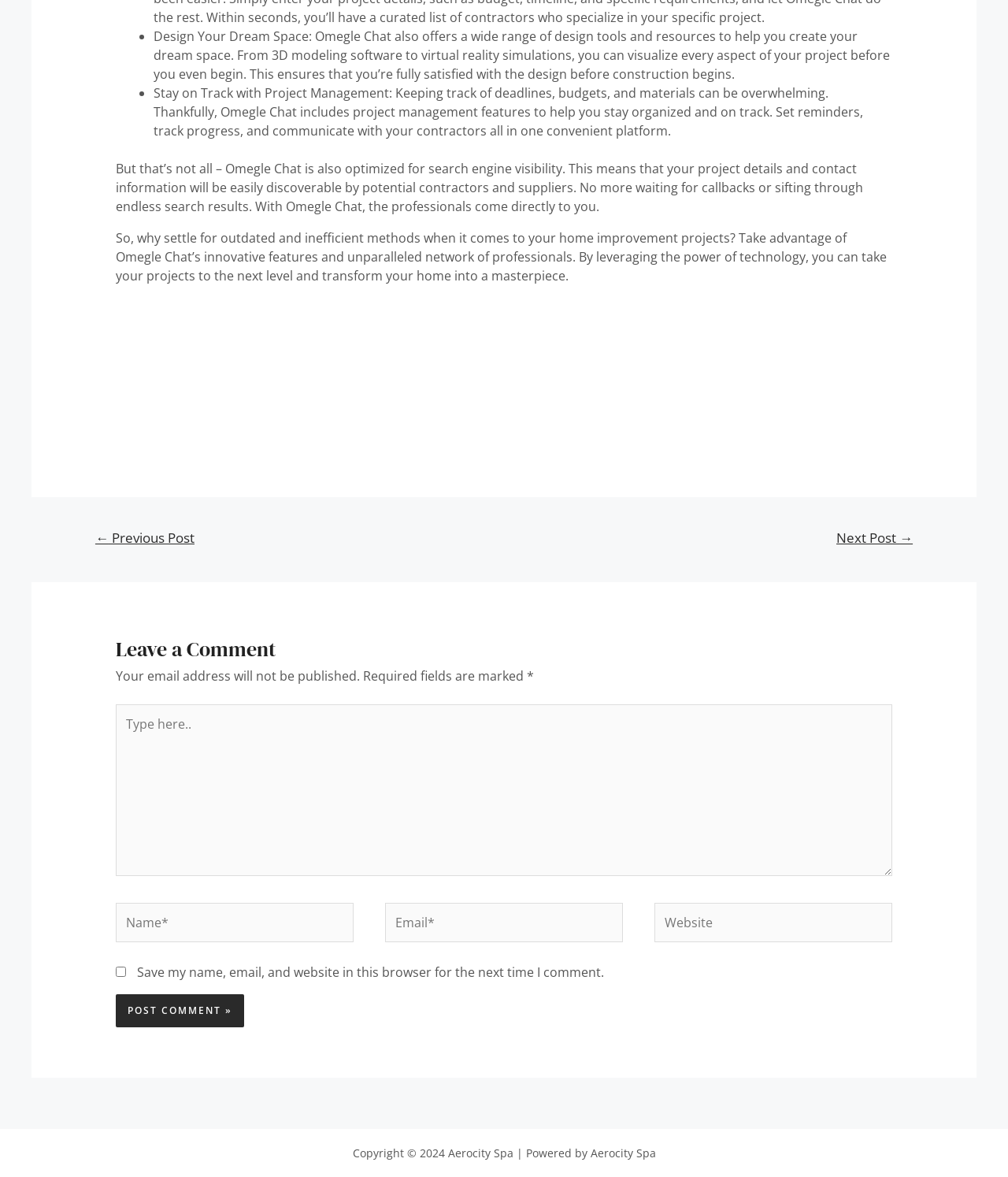What can be visualized with Omegle Chat's design tools?
Please provide a single word or phrase answer based on the image.

Every aspect of a project